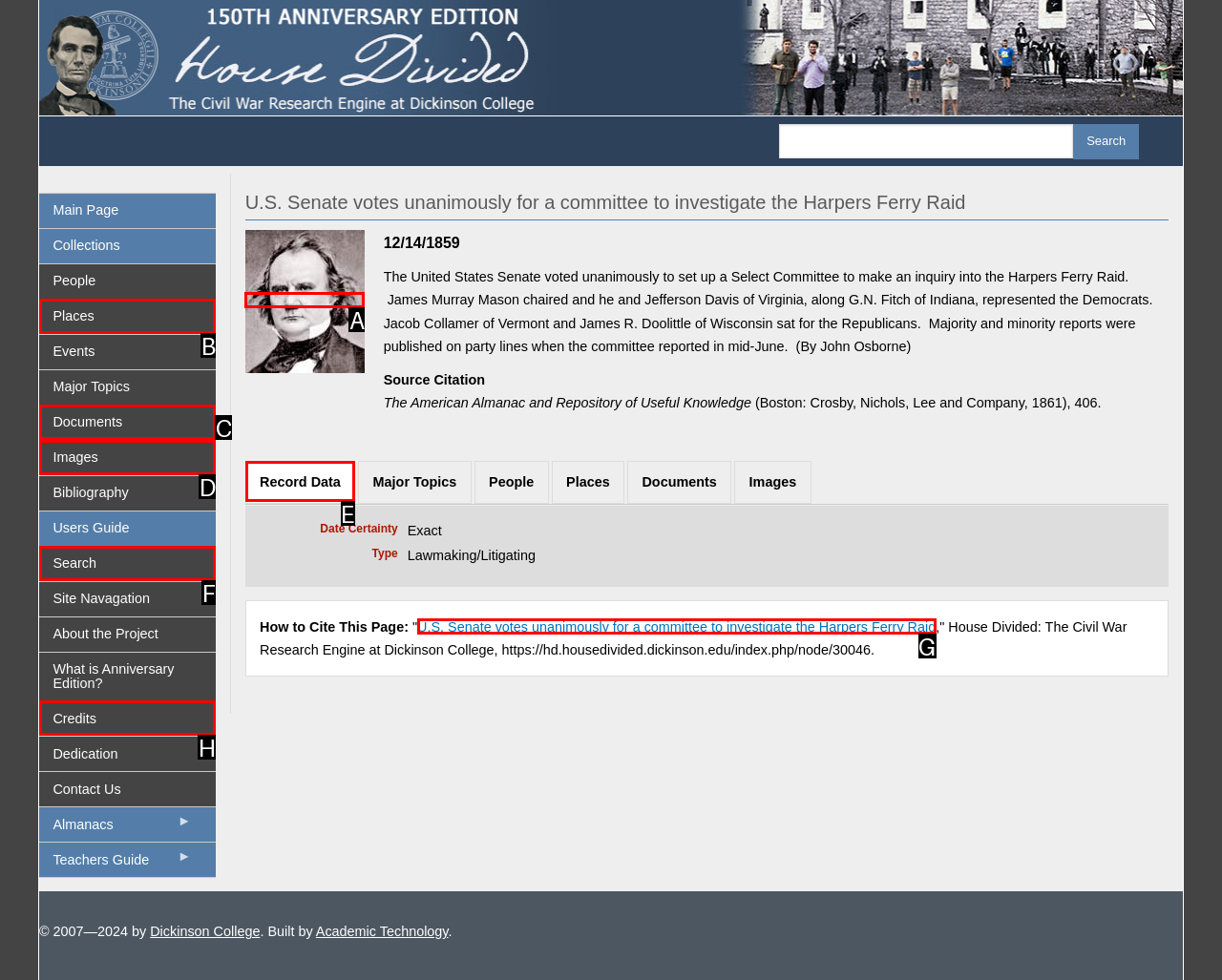Select the letter of the option that corresponds to: Record Data(active tab)
Provide the letter from the given options.

E